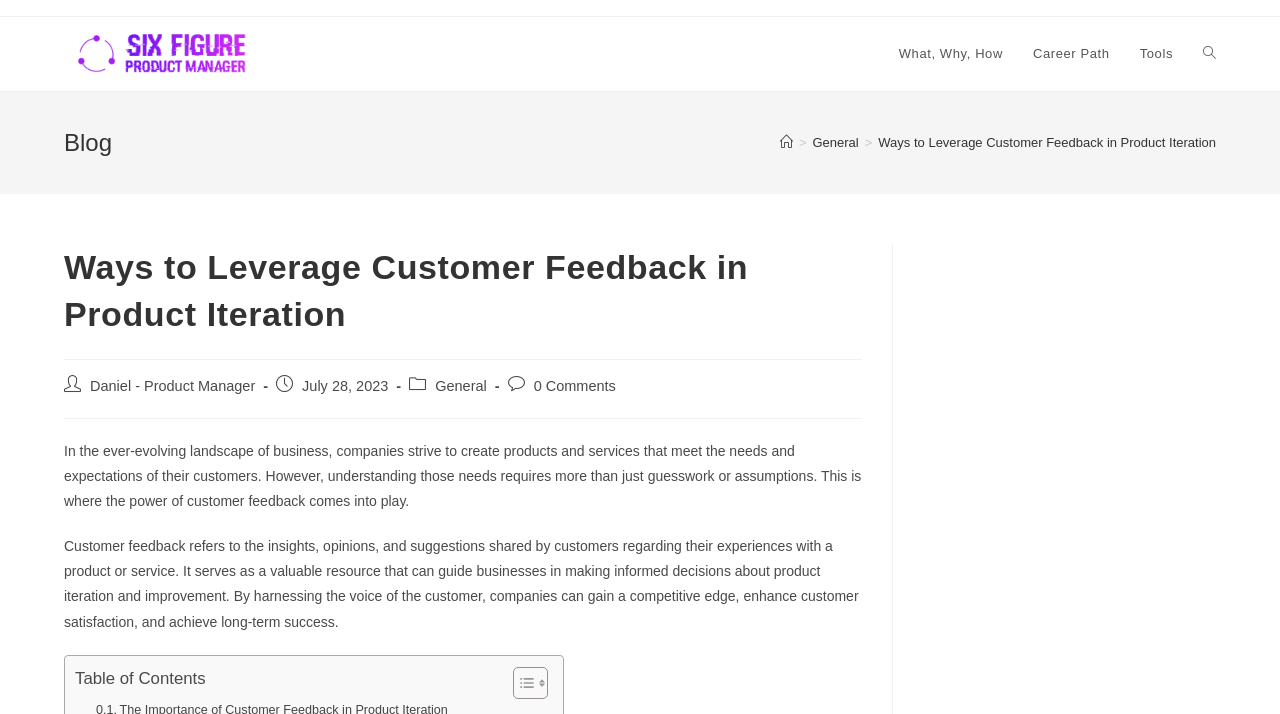Determine the bounding box coordinates of the target area to click to execute the following instruction: "Go to What, Why, How page."

[0.69, 0.024, 0.795, 0.127]